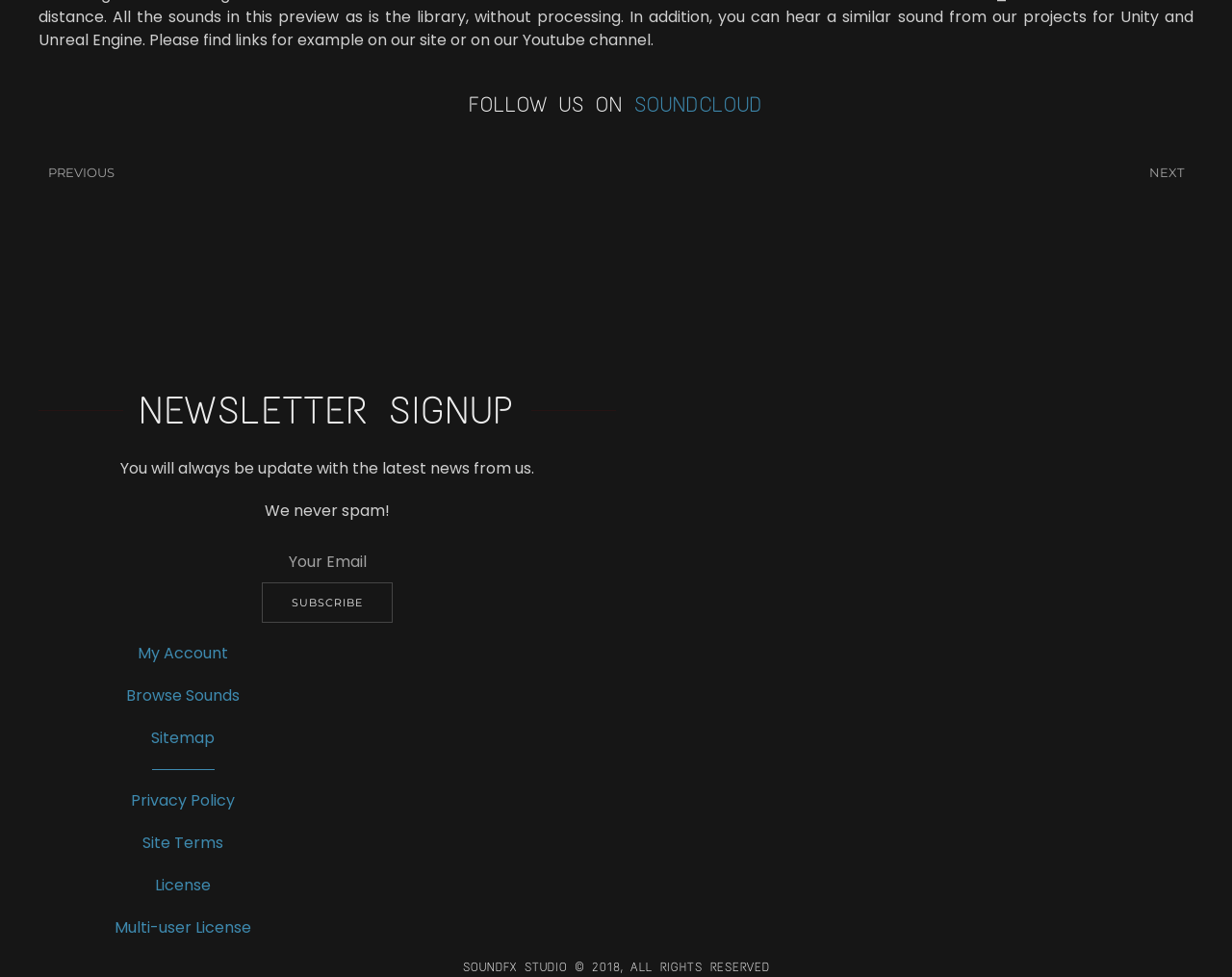What is the name of the company behind this website?
From the image, respond using a single word or phrase.

SOUNDFX STUDIO